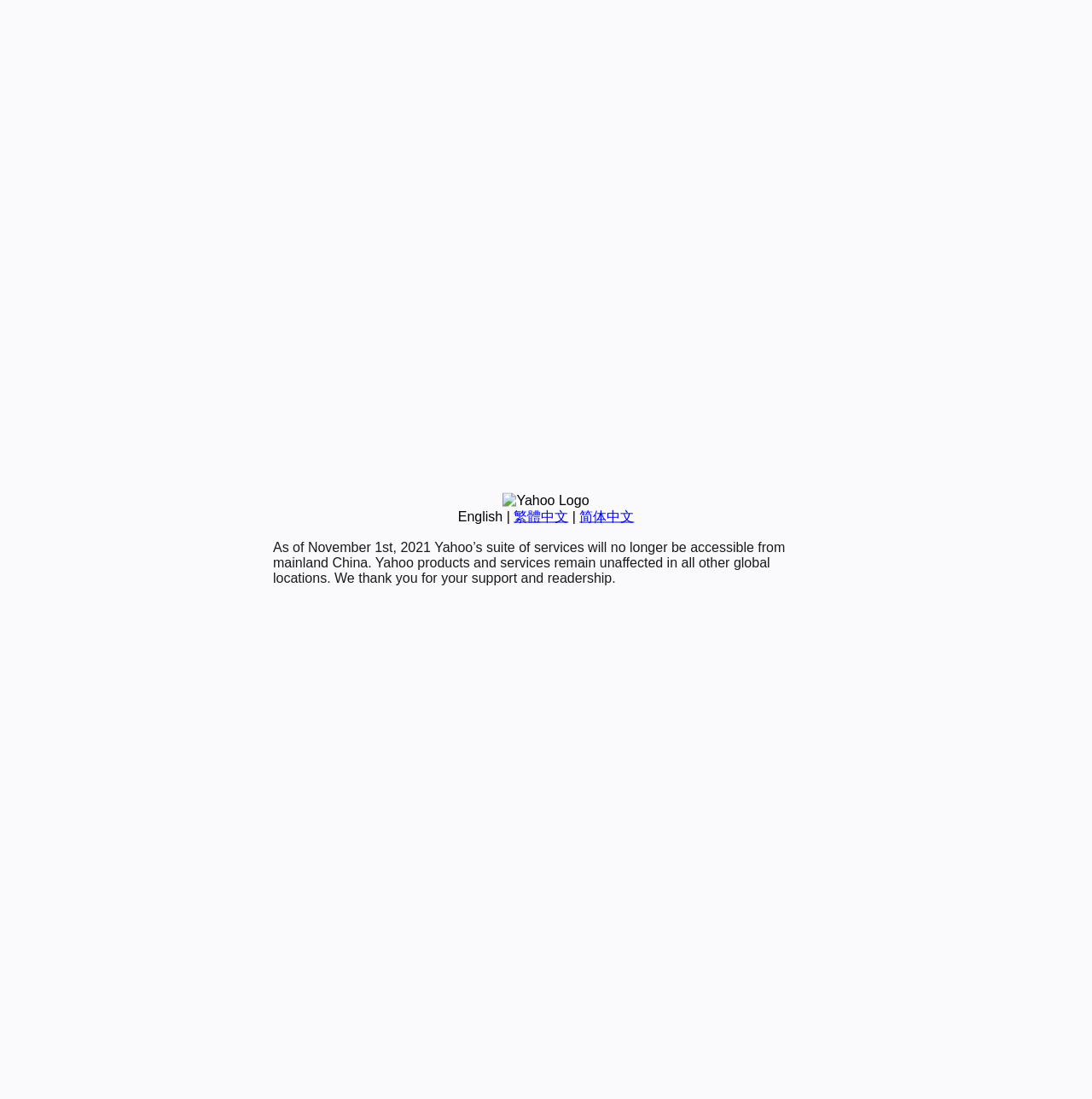Please provide the bounding box coordinates in the format (top-left x, top-left y, bottom-right x, bottom-right y). Remember, all values are floating point numbers between 0 and 1. What is the bounding box coordinate of the region described as: English

[0.419, 0.463, 0.46, 0.476]